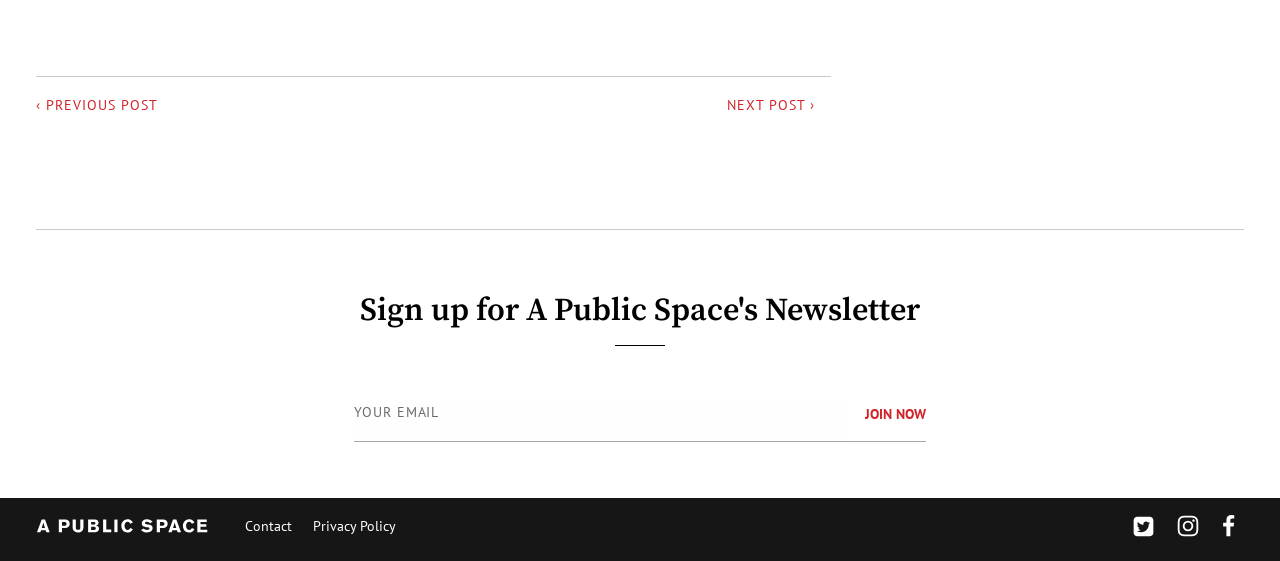Calculate the bounding box coordinates for the UI element based on the following description: "Contact". Ensure the coordinates are four float numbers between 0 and 1, i.e., [left, top, right, bottom].

[0.191, 0.921, 0.228, 0.953]